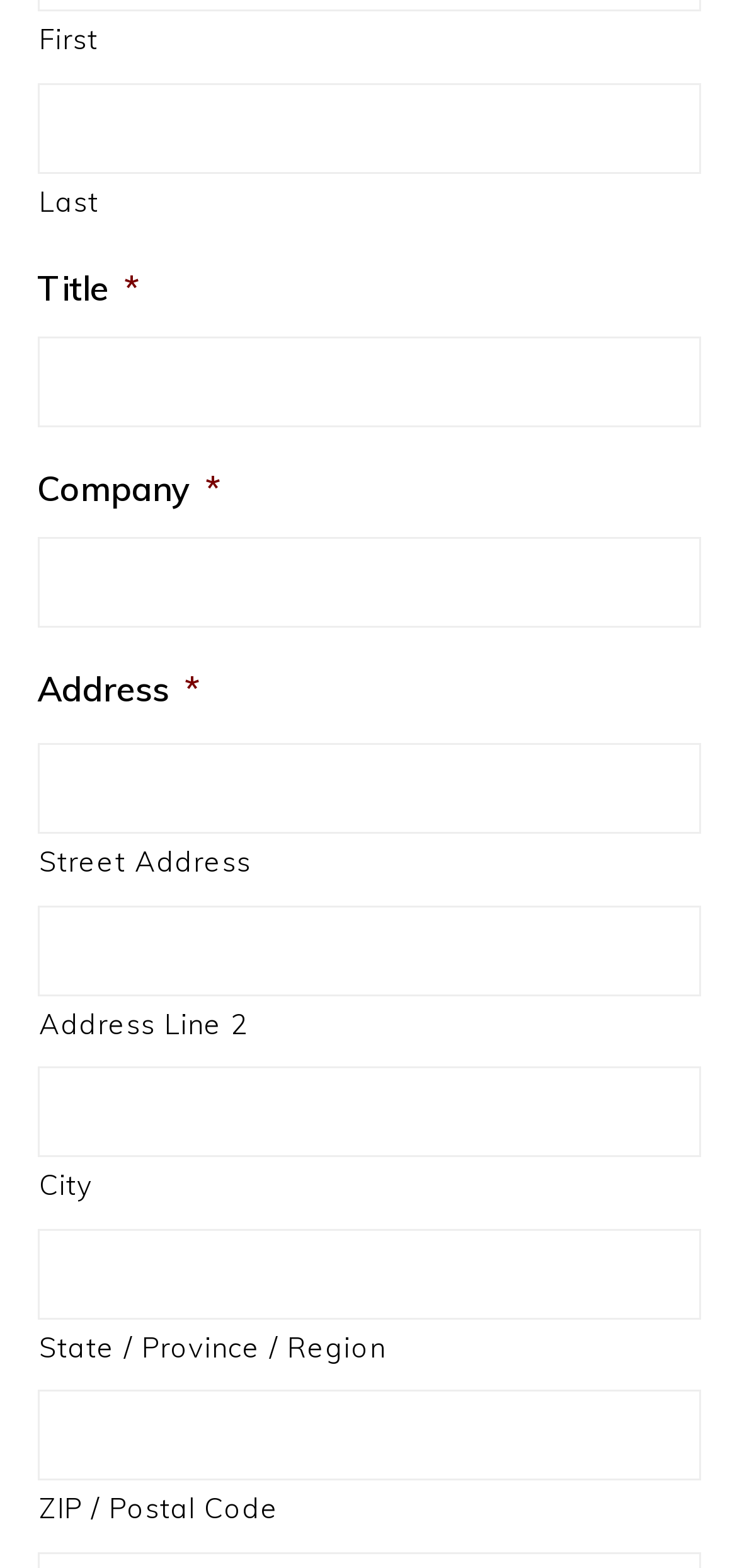How many fields are required in total?
Please provide a single word or phrase as your answer based on the screenshot.

6